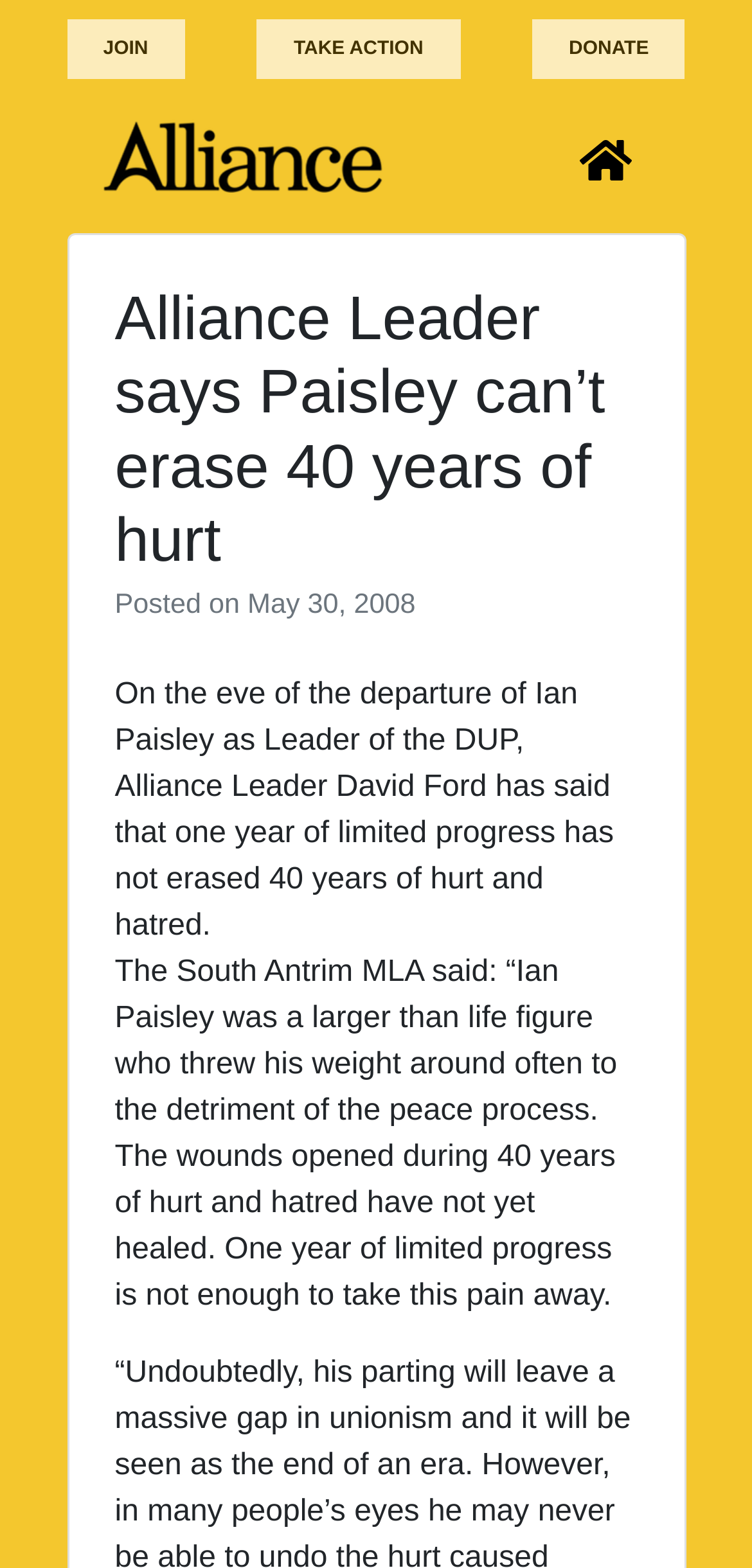Please reply to the following question with a single word or a short phrase:
What is the date mentioned in the article?

May 30, 2008